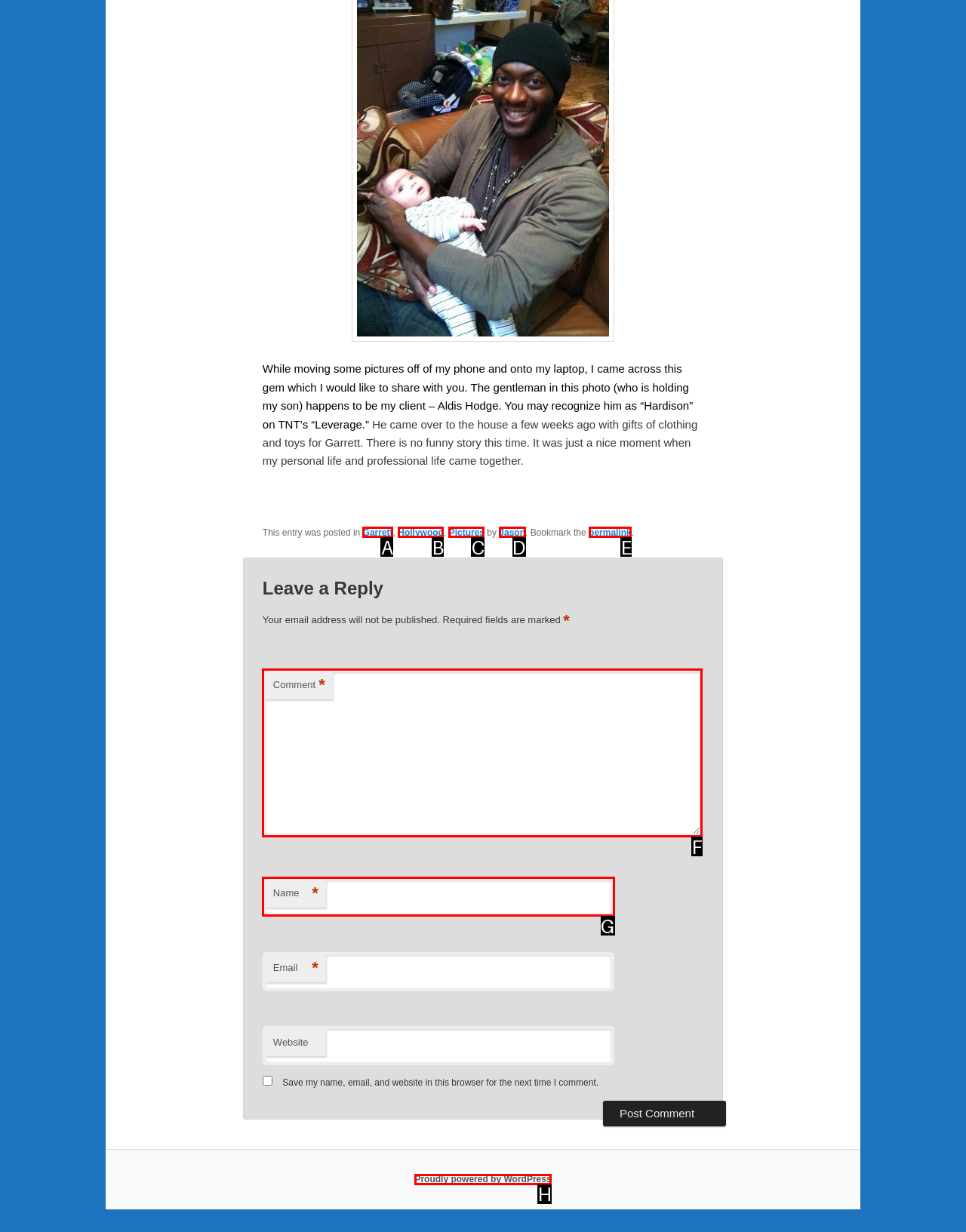Given the description: Garrett
Identify the letter of the matching UI element from the options.

A